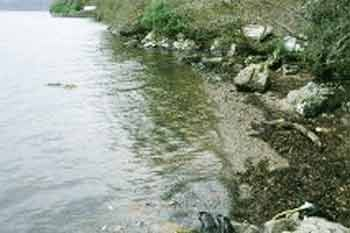Generate a comprehensive caption that describes the image.

The image depicts the serene shoreline of Loch Ridden, specifically showcasing a rocky area where water meets land. The setting emphasizes the natural beauty of the landscape, characterized by gentle waves lapping against the shore and various stones and pebbles scattered along the beach. The lush greenery in the background complements the tranquil water, creating a picturesque view ideal for outdoor activities such as diving, as referenced further in the text linked to Craig Lodge. This location is noted for its scenic diving opportunities, inviting both adventure seekers and nature lovers to explore its underwater wonders.